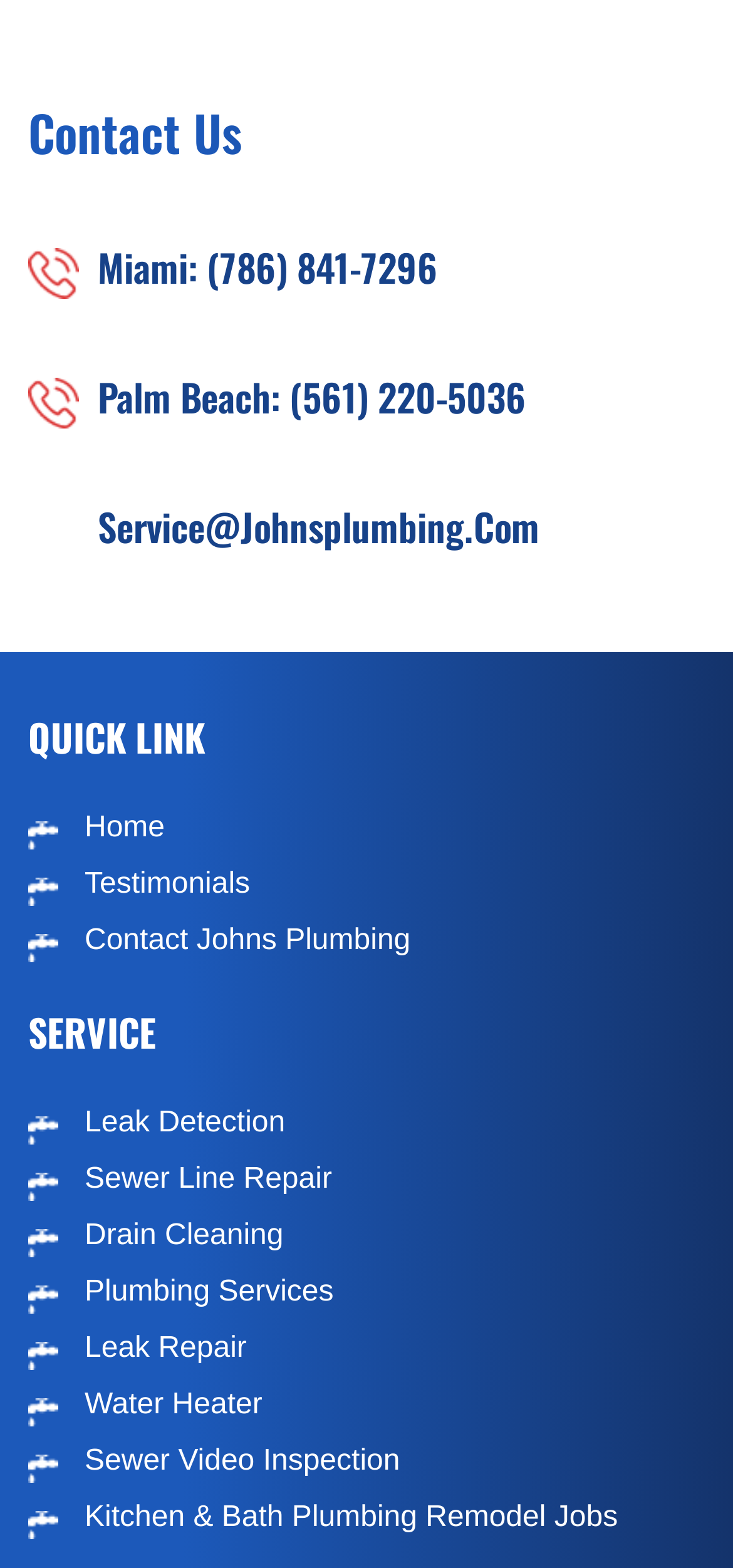What is the last service listed under 'SERVICE'?
Please ensure your answer to the question is detailed and covers all necessary aspects.

I found the last service listed under 'SERVICE' by looking at the heading element with the text 'SERVICE' and then examining the link elements below it, and the last one is 'Kitchen & Bath Plumbing Remodel Jobs'.